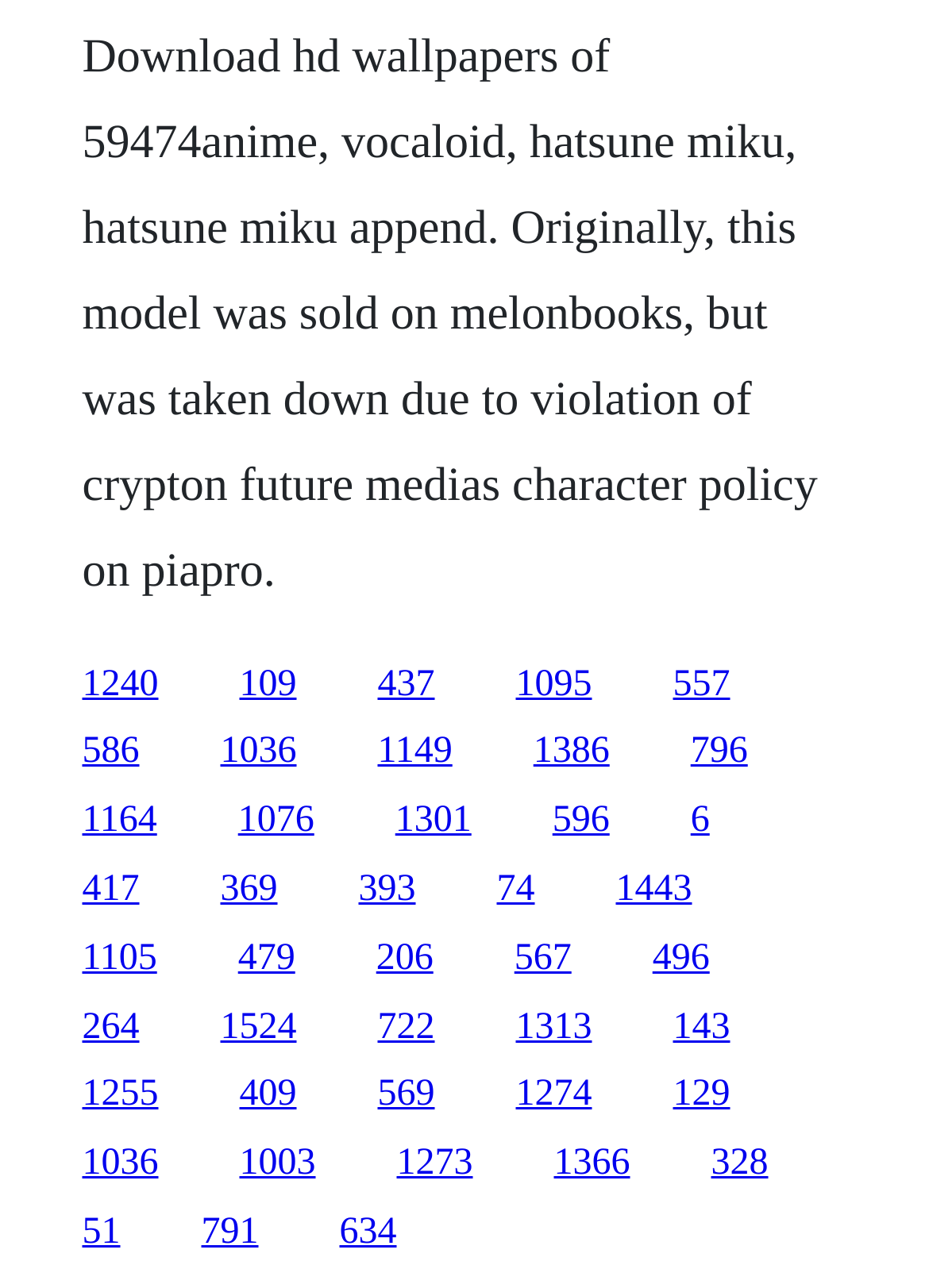Please determine the bounding box coordinates of the element to click in order to execute the following instruction: "click the first link". The coordinates should be four float numbers between 0 and 1, specified as [left, top, right, bottom].

[0.088, 0.515, 0.171, 0.546]